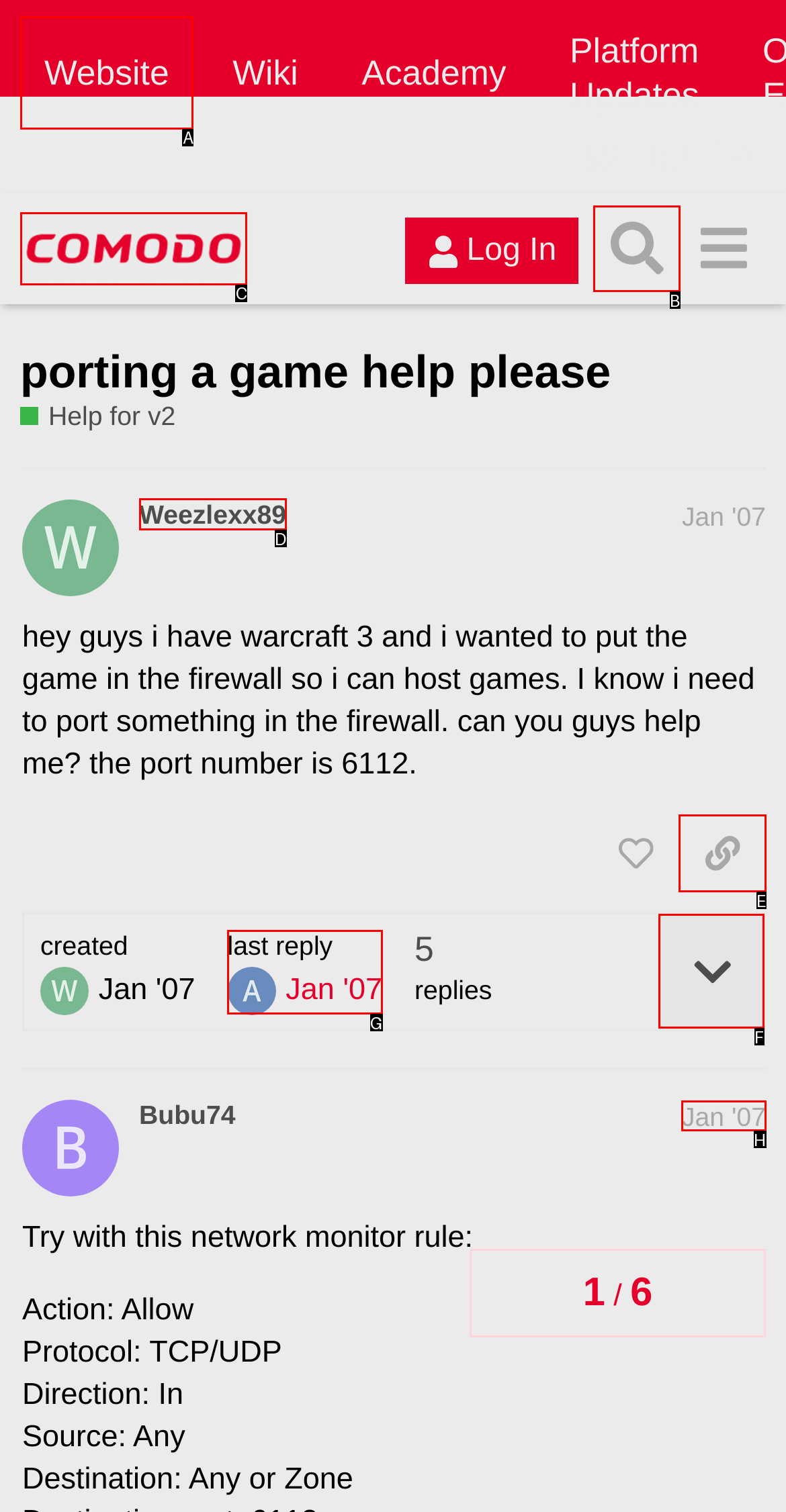Determine the letter of the UI element I should click on to complete the task: Search for something in the forum from the provided choices in the screenshot.

B